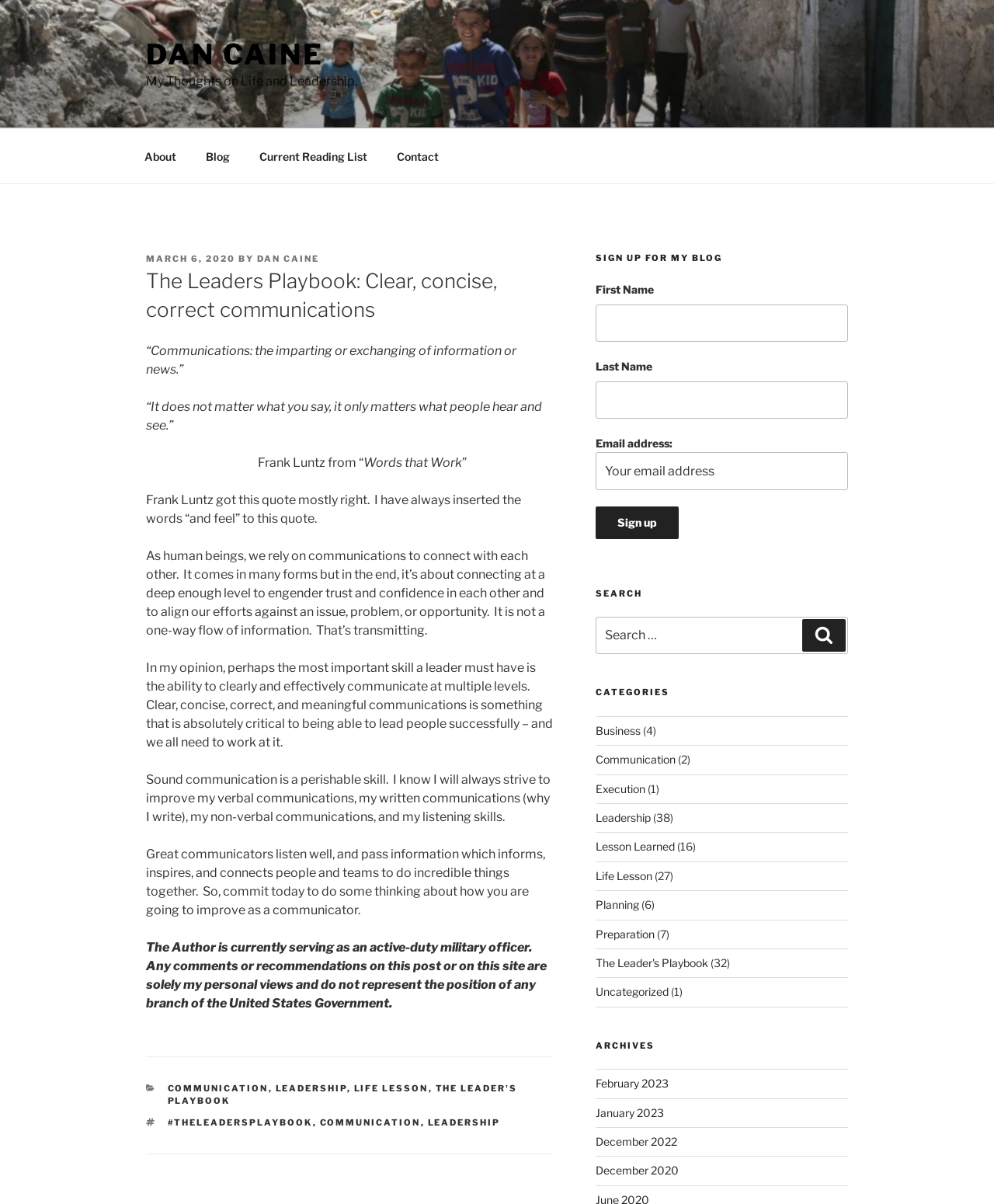Specify the bounding box coordinates of the region I need to click to perform the following instruction: "Click the link to view next post". The coordinates must be four float numbers in the range of 0 to 1, i.e., [left, top, right, bottom].

None